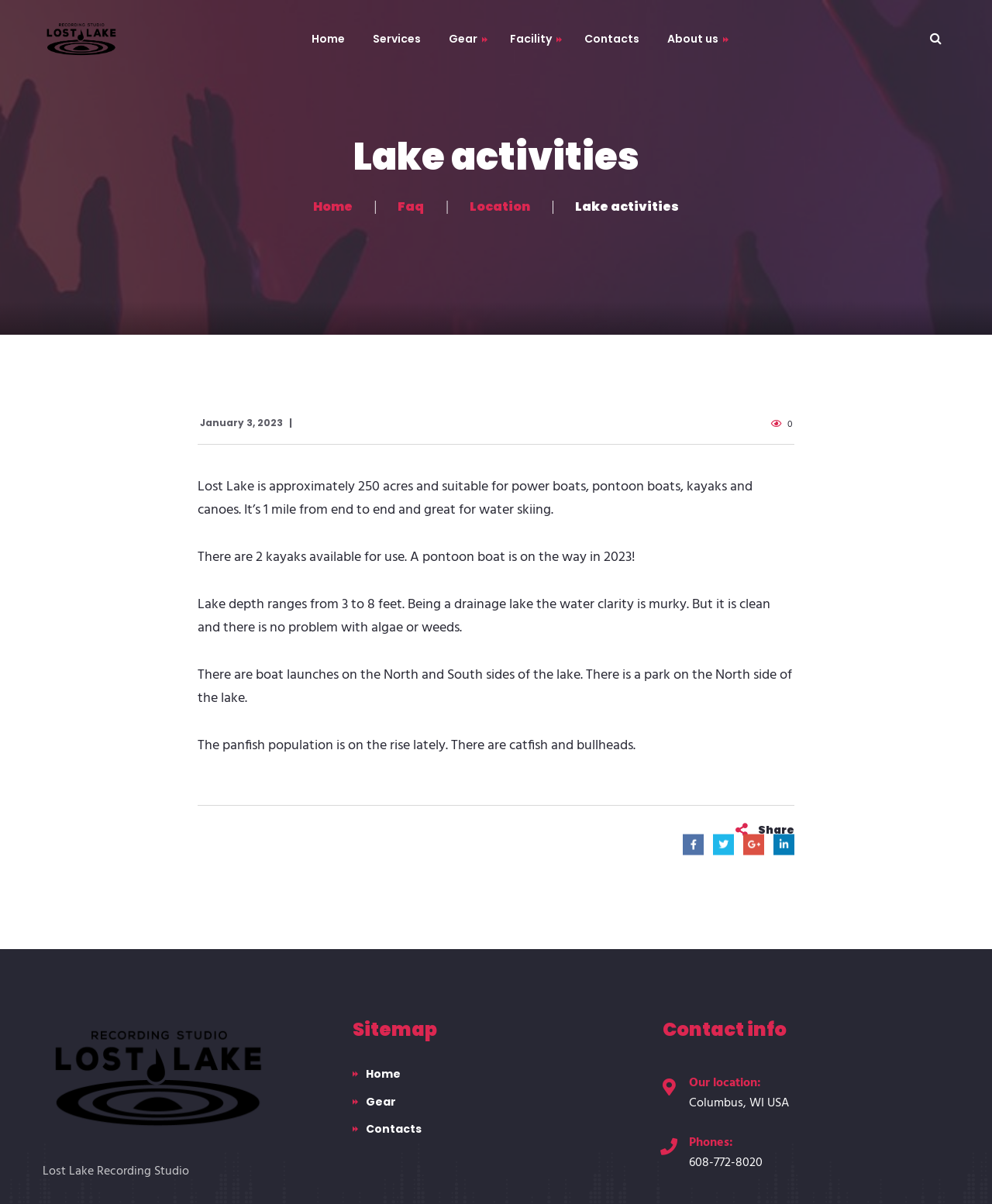Determine the bounding box coordinates of the clickable element necessary to fulfill the instruction: "Explore Recording Studio services". Provide the coordinates as four float numbers within the 0 to 1 range, i.e., [left, top, right, bottom].

[0.361, 0.026, 0.438, 0.039]